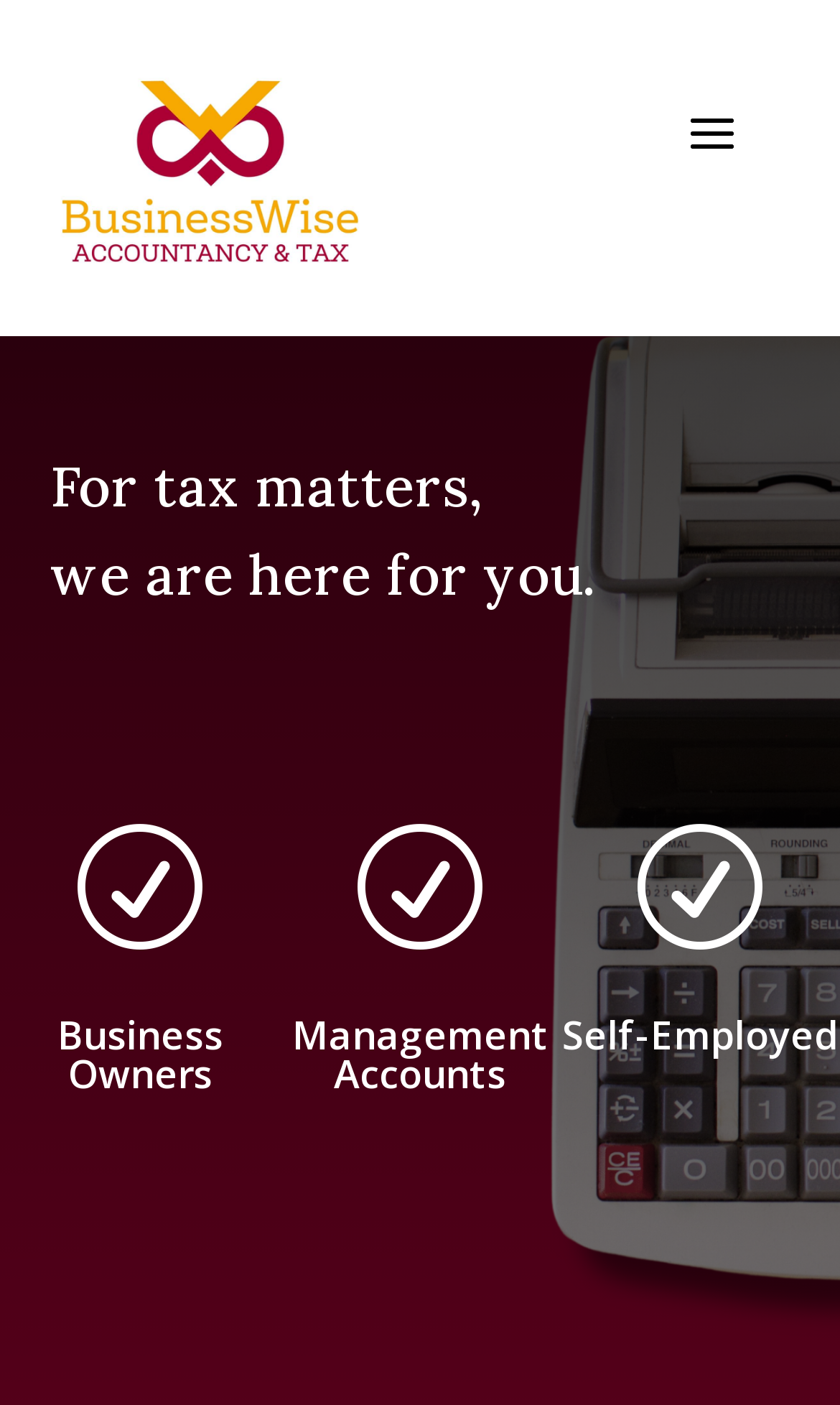Extract the main headline from the webpage and generate its text.

For tax matters,